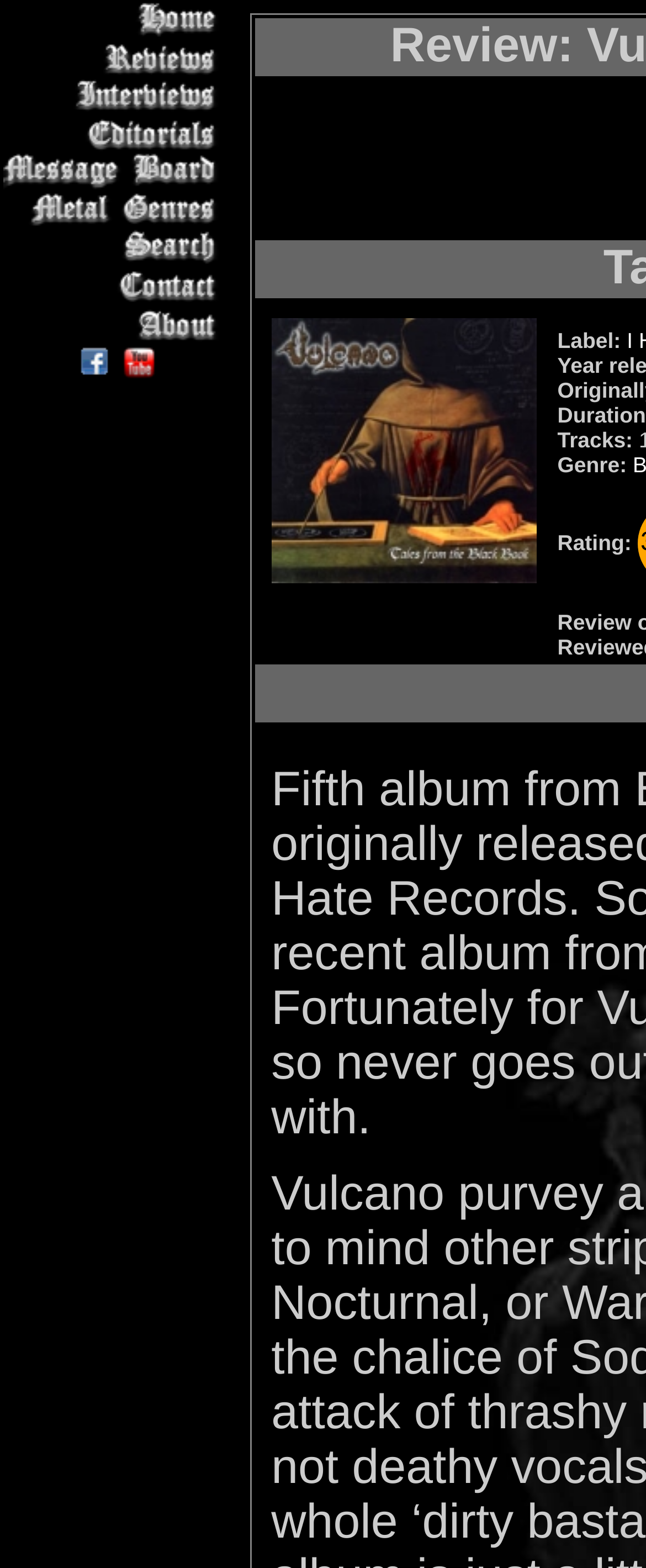What is the genre of the album being reviewed?
Please provide a single word or phrase in response based on the screenshot.

Black/Thrash